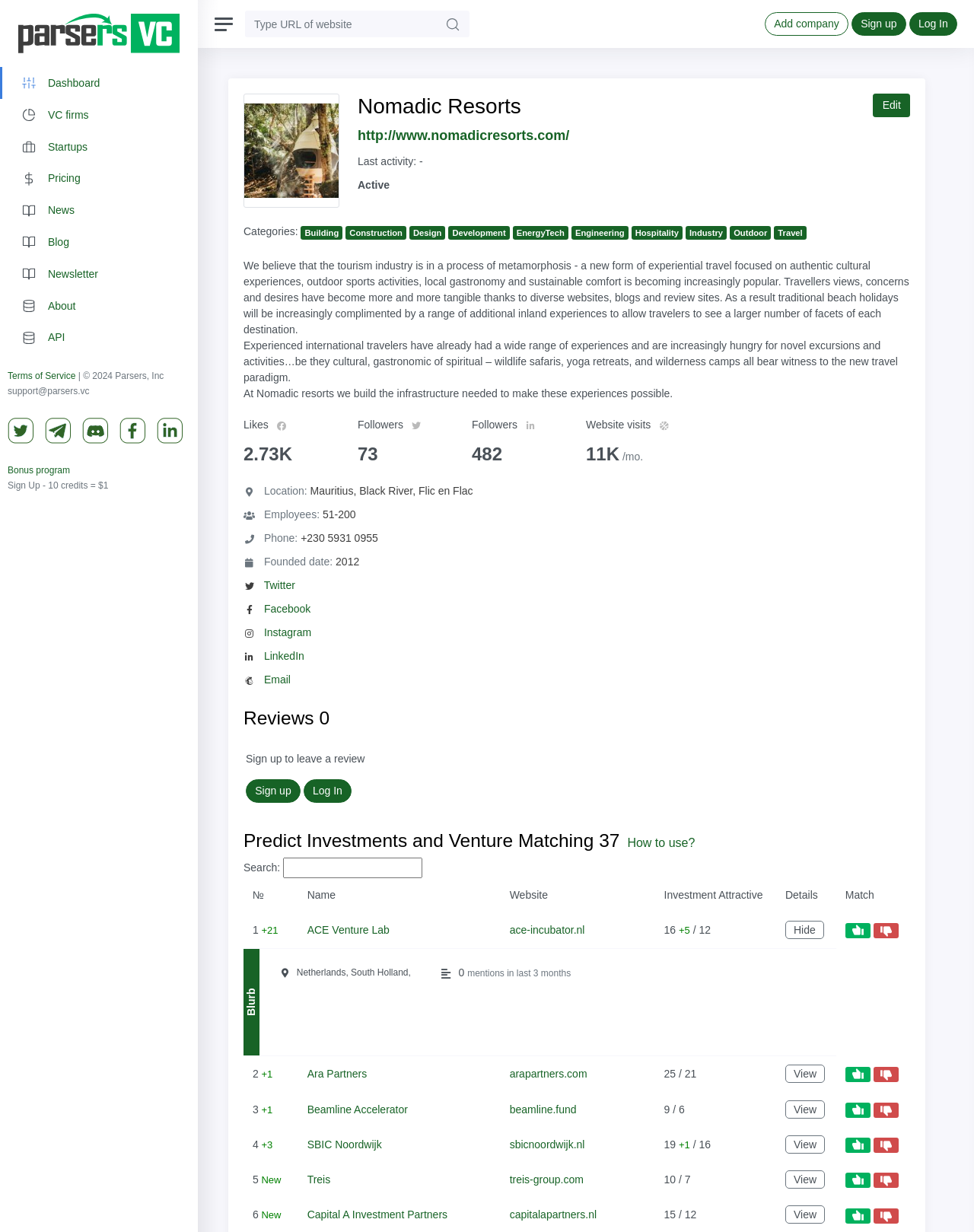Please find the bounding box coordinates in the format (top-left x, top-left y, bottom-right x, bottom-right y) for the given element description. Ensure the coordinates are floating point numbers between 0 and 1. Description: Sign up

[0.874, 0.01, 0.93, 0.029]